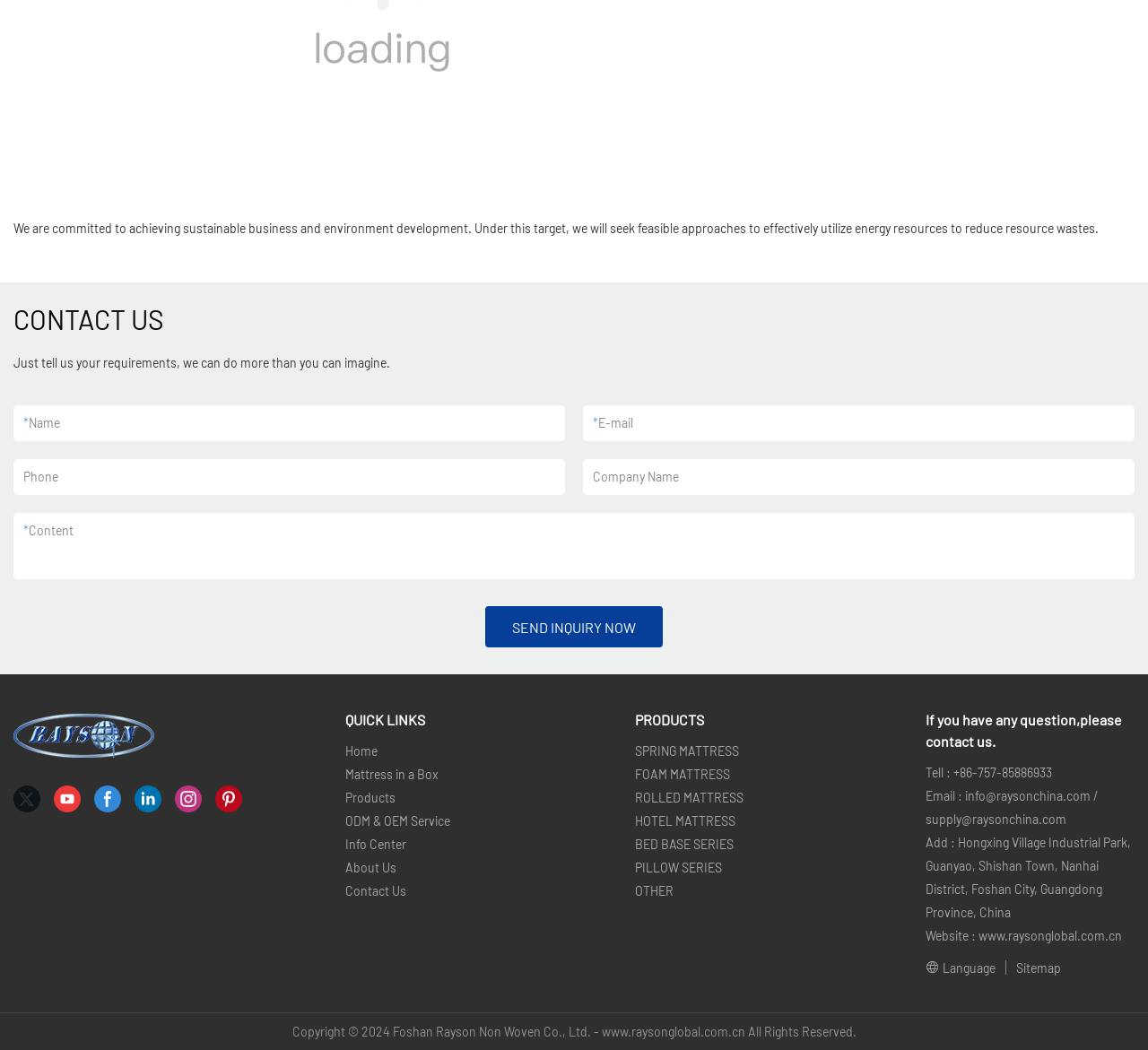Identify the bounding box coordinates necessary to click and complete the given instruction: "Click the SEND INQUIRY NOW button".

[0.423, 0.577, 0.577, 0.617]